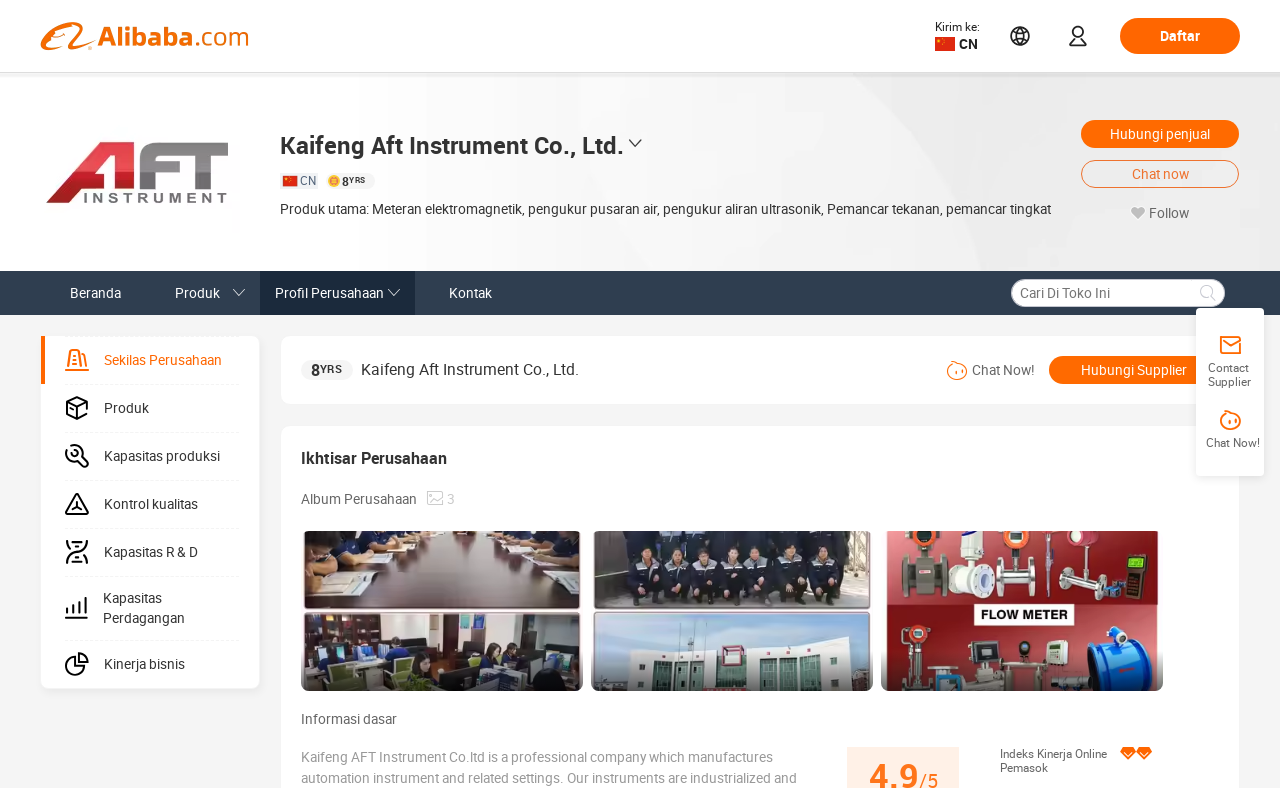Please identify the bounding box coordinates of the element I need to click to follow this instruction: "Click the 'Profil Perusahaan' link".

[0.203, 0.344, 0.324, 0.4]